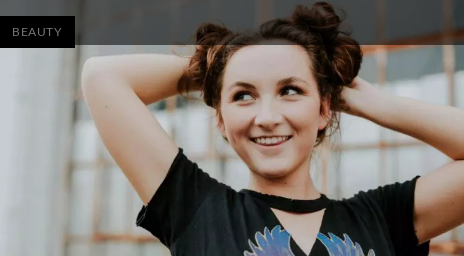Give a thorough explanation of the image.

This vibrant image belonging to the "Beauty" category showcases a joyful individual with a playful expression, exuding confidence and charm. Their hairstyle features two distinct buns, enhancing the carefree, youthful vibe of the scene. The subject is wearing a stylish black shirt with a unique design, adding personality to the look. In the background, warm light filters through a window, creating a soft, inviting atmosphere that complements the subject's cheerful demeanor. This image beautifully captures the essence of fun and creativity in beauty, making it an ideal representation for trending hairstyle ideas.